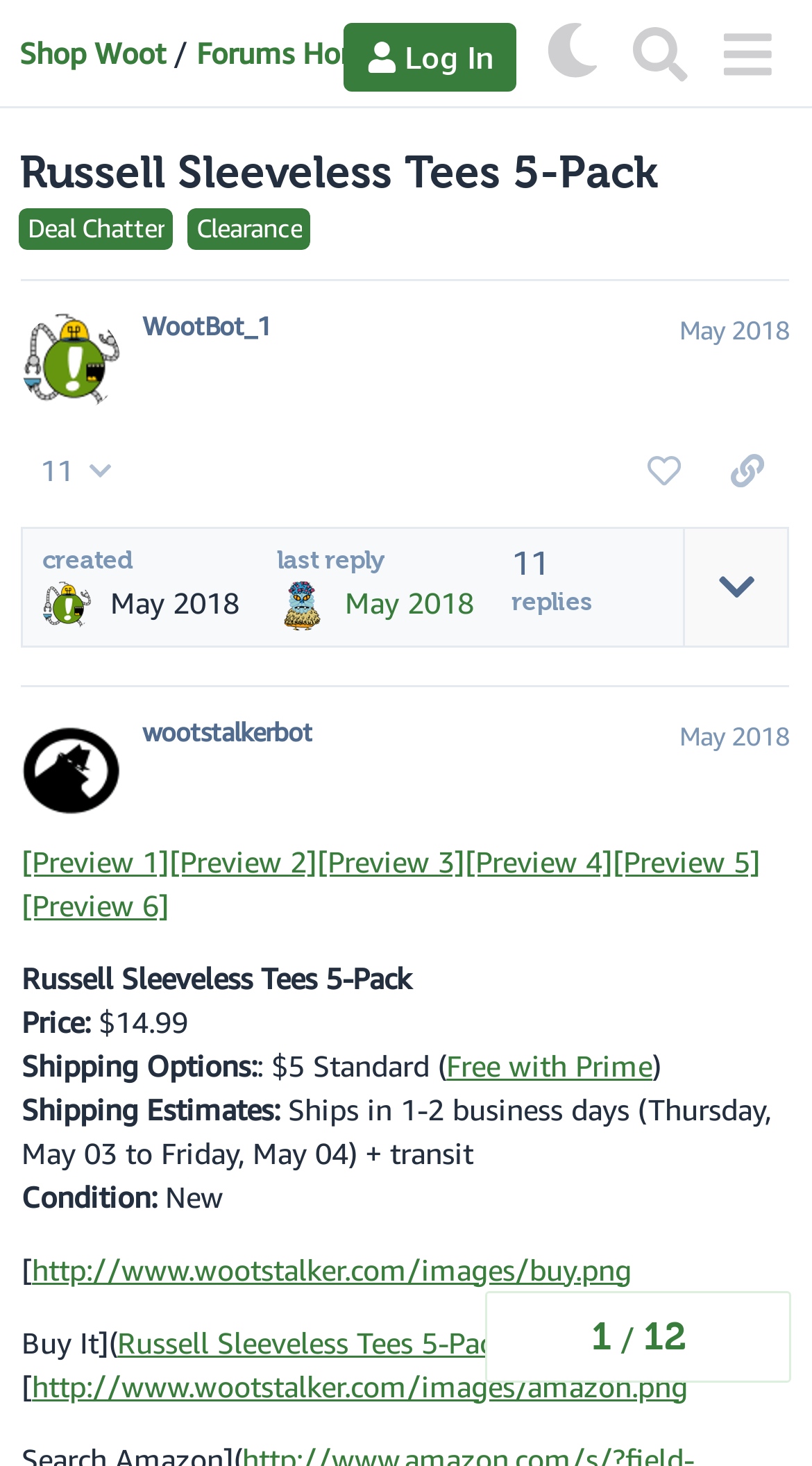Please locate the clickable area by providing the bounding box coordinates to follow this instruction: "View the topic progress".

[0.597, 0.881, 0.974, 0.943]